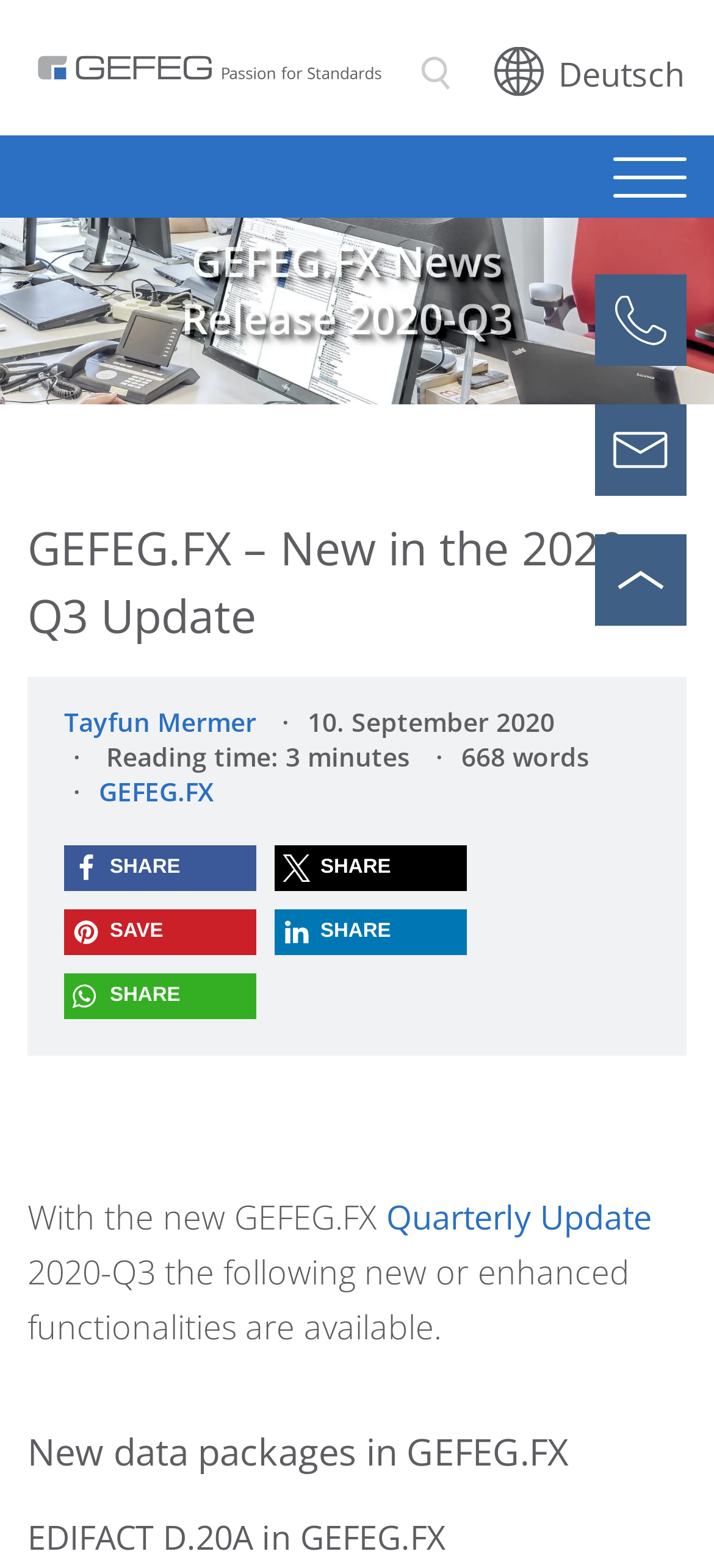Highlight the bounding box coordinates of the region I should click on to meet the following instruction: "Go to the Clients page".

None